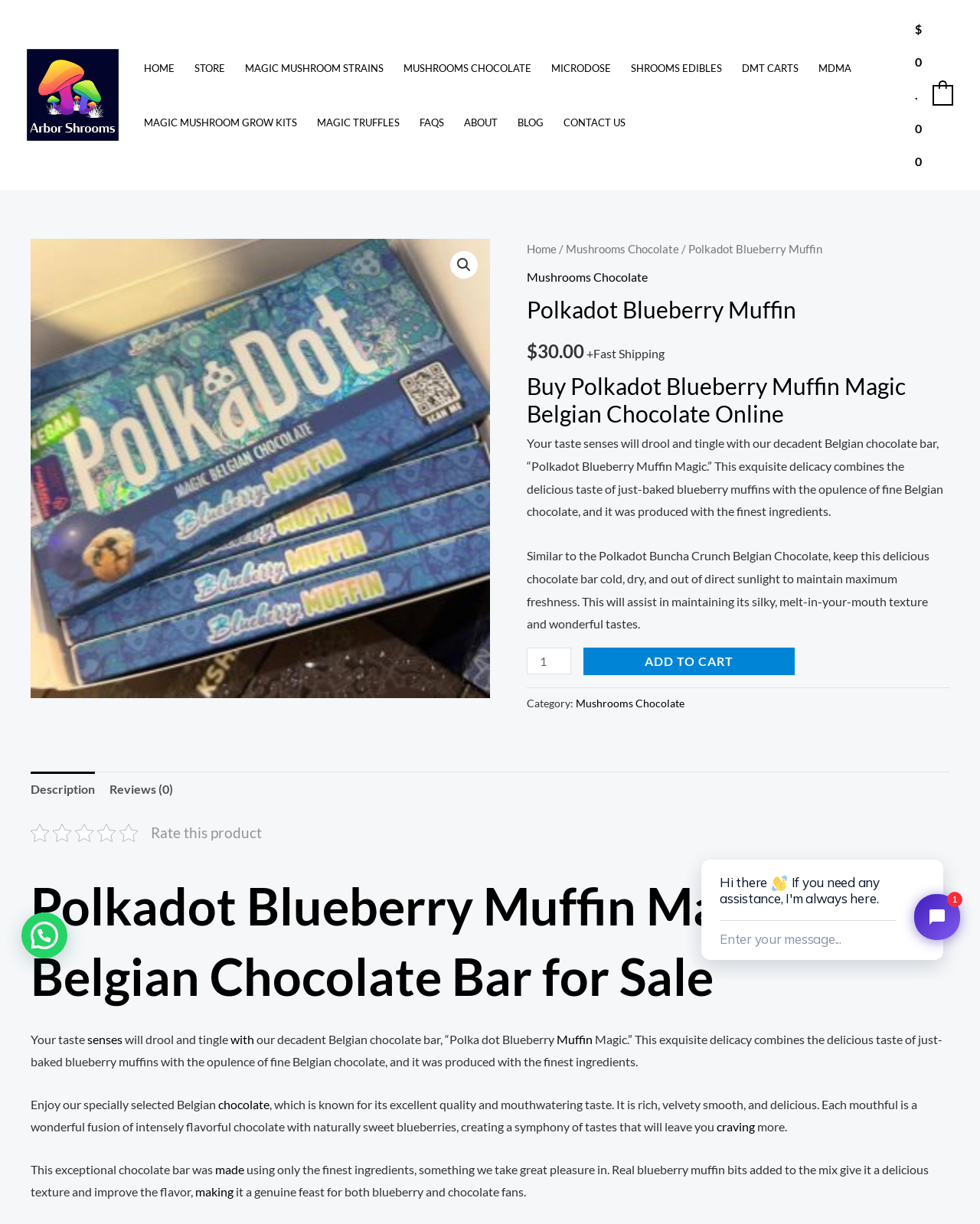Answer this question using a single word or a brief phrase:
What is the purpose of the button on the webpage?

ADD TO CART